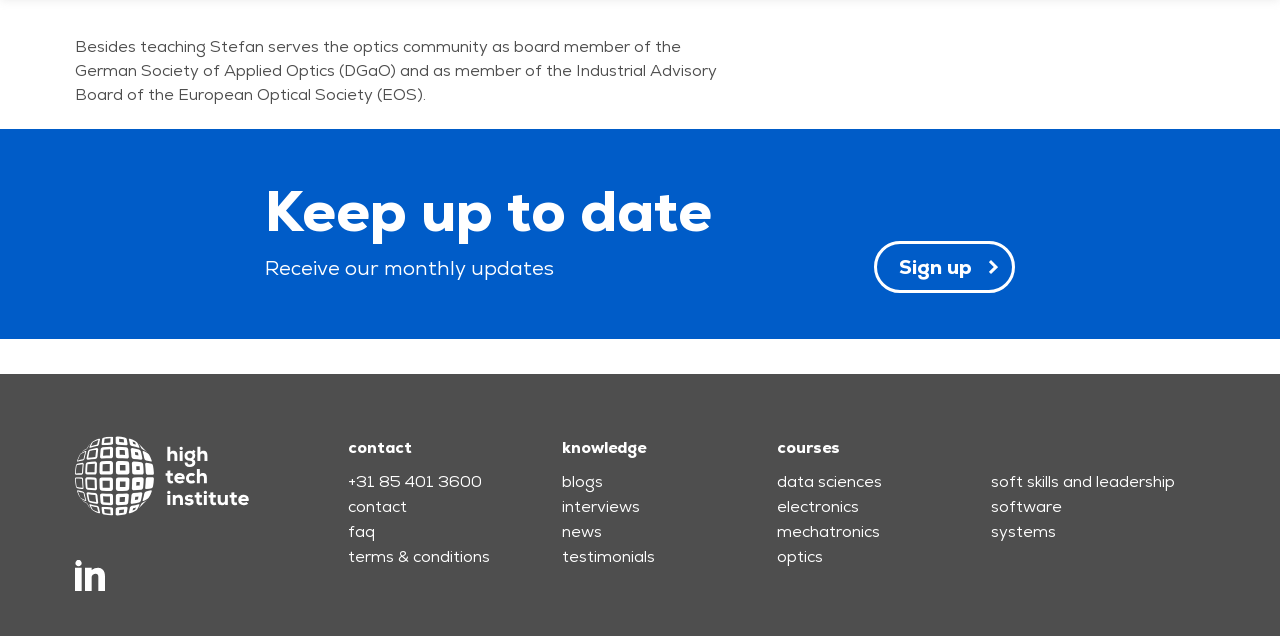Identify the bounding box of the HTML element described as: "2023".

None